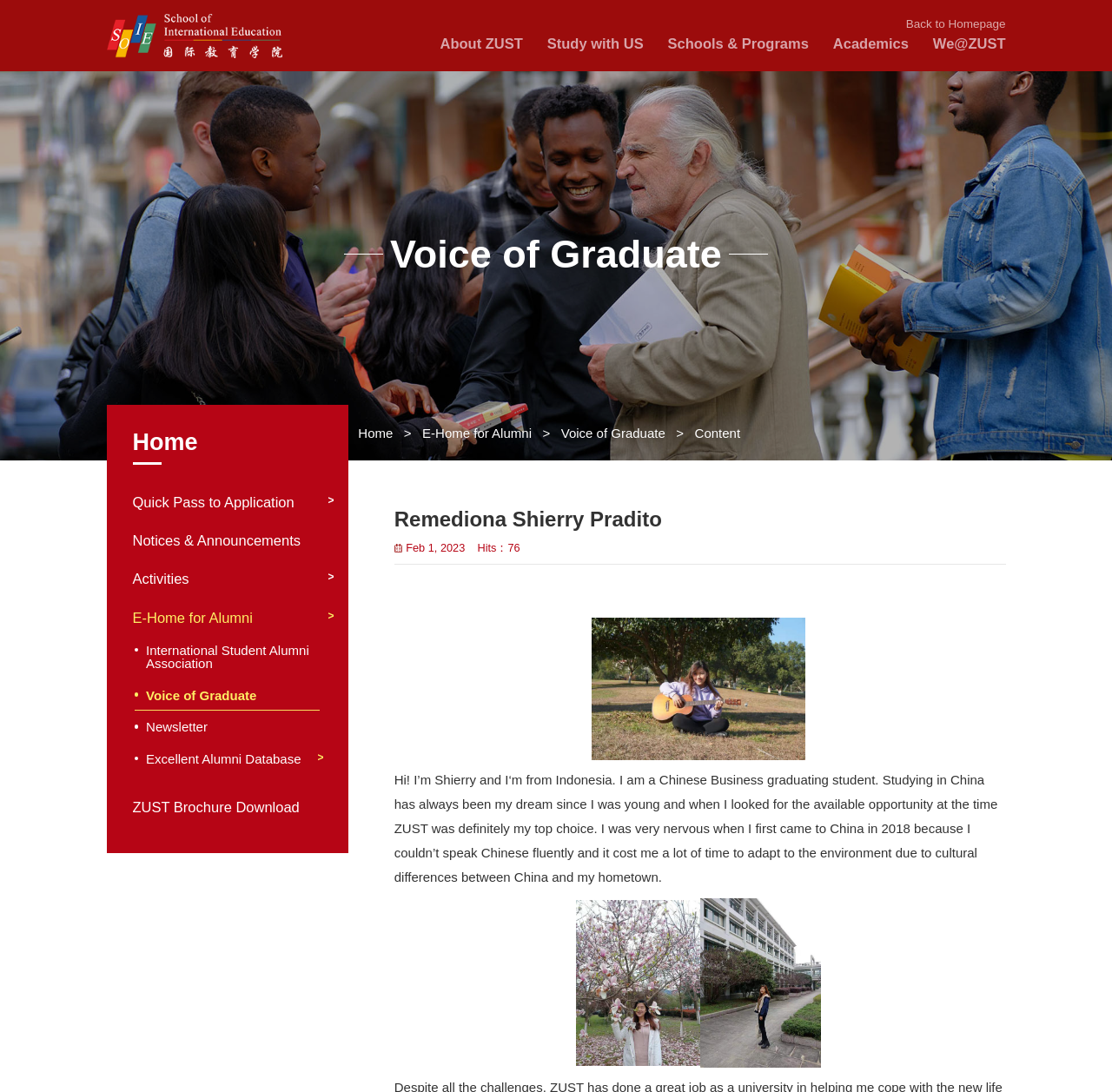Respond with a single word or phrase:
What is the name of the school?

School of International Education